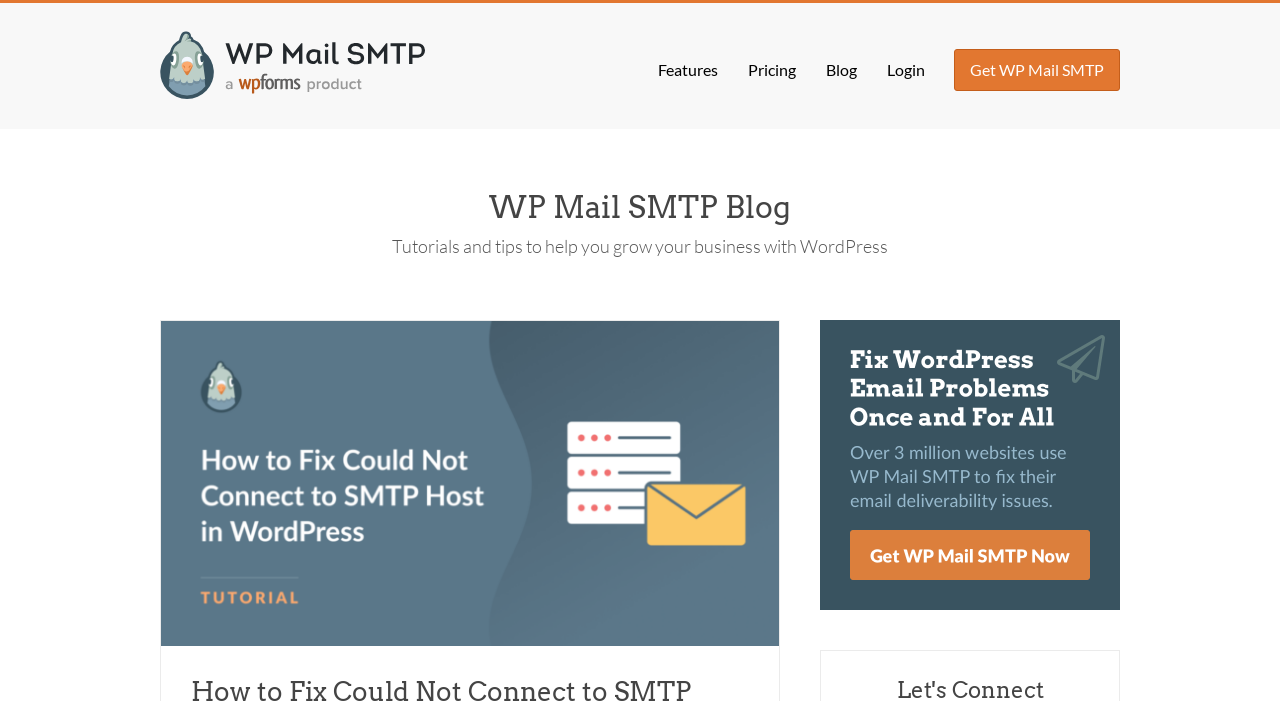Find the bounding box of the UI element described as: "Get WP Mail SMTP". The bounding box coordinates should be given as four float values between 0 and 1, i.e., [left, top, right, bottom].

[0.745, 0.07, 0.875, 0.13]